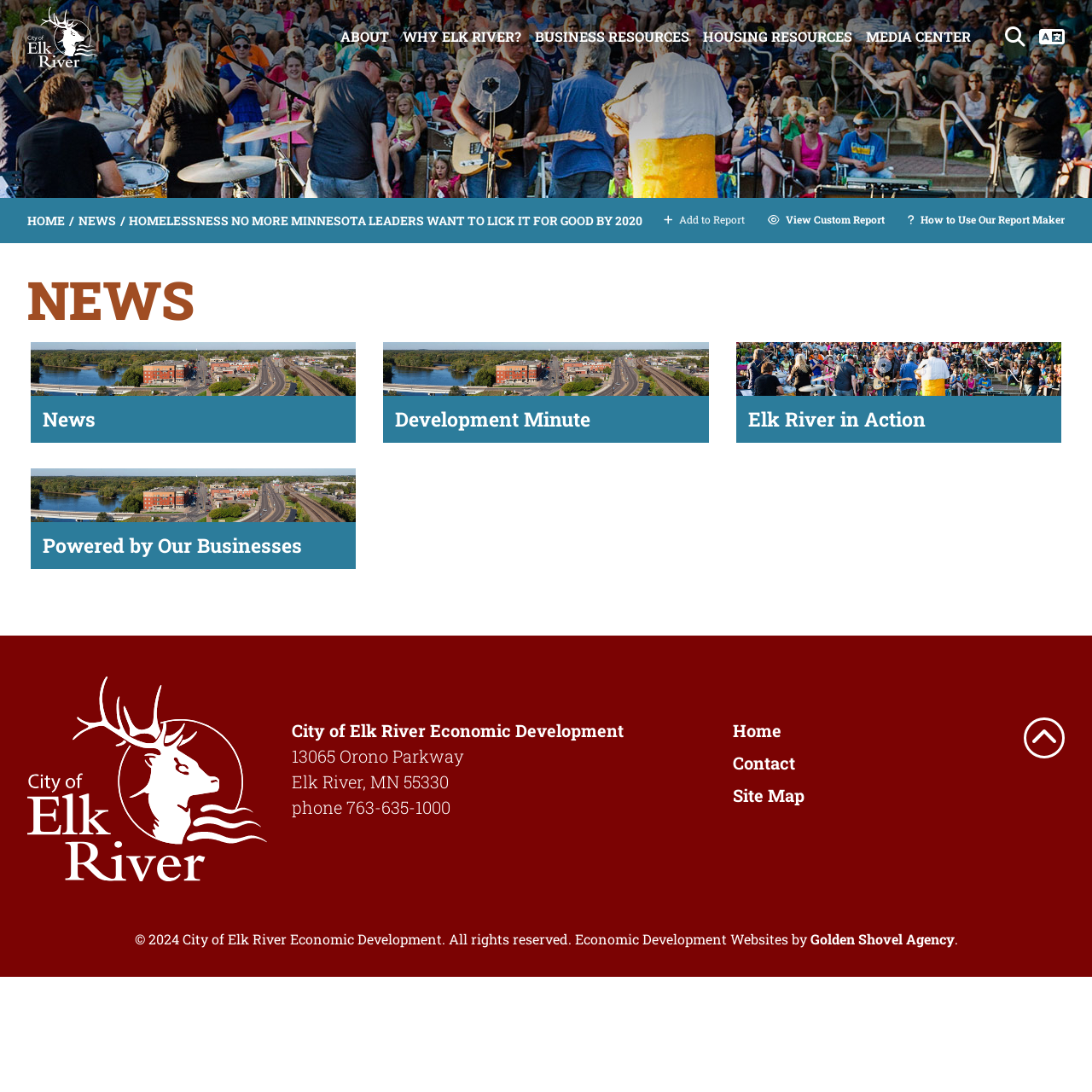Identify the bounding box coordinates of the part that should be clicked to carry out this instruction: "Click the link to open News News".

[0.028, 0.313, 0.326, 0.405]